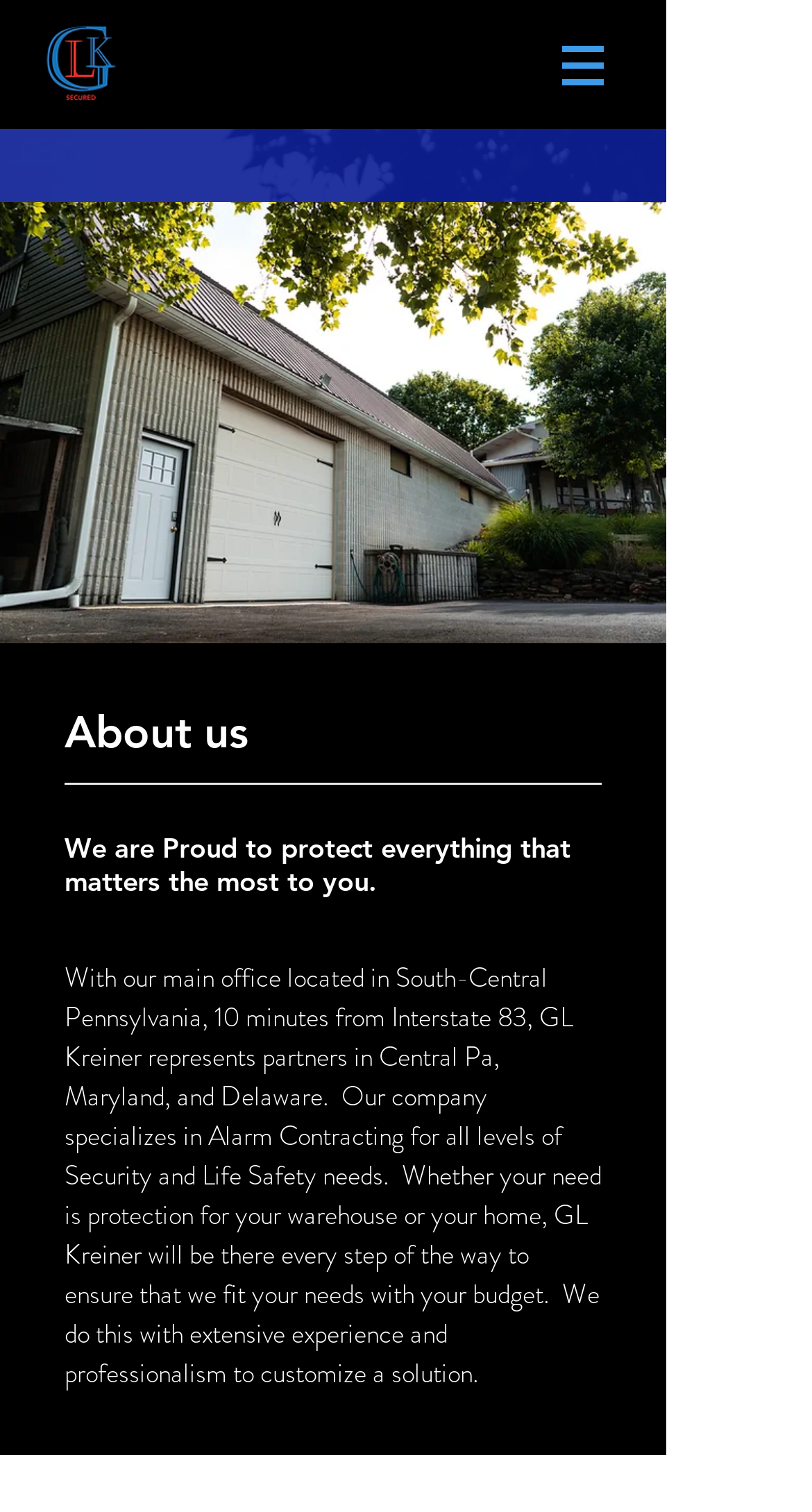What is the company's specialization?
Look at the image and answer with only one word or phrase.

Alarm Contracting